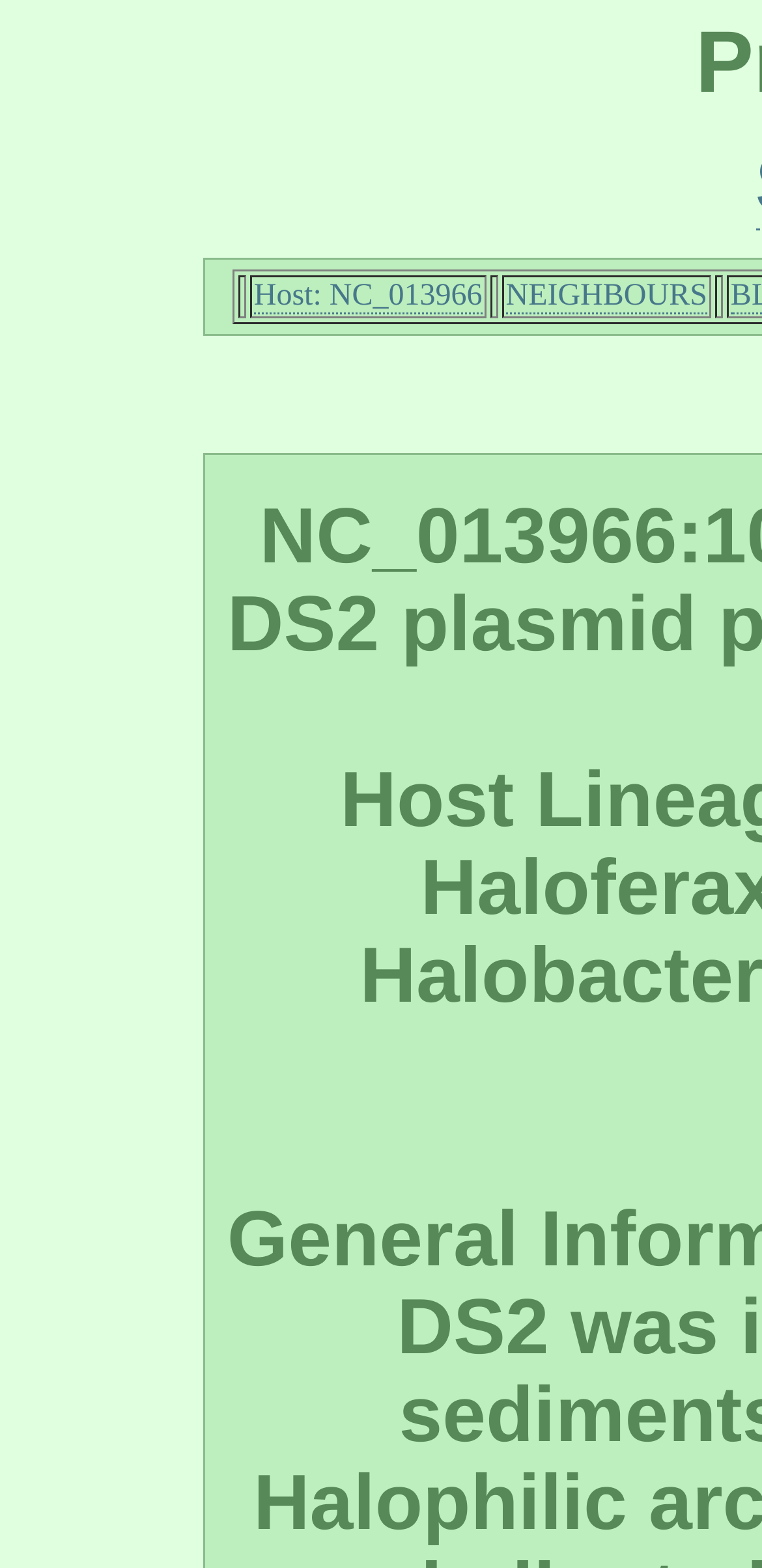For the element described, predict the bounding box coordinates as (top-left x, top-left y, bottom-right x, bottom-right y). All values should be between 0 and 1. Element description: NEIGHBOURS

[0.664, 0.178, 0.928, 0.201]